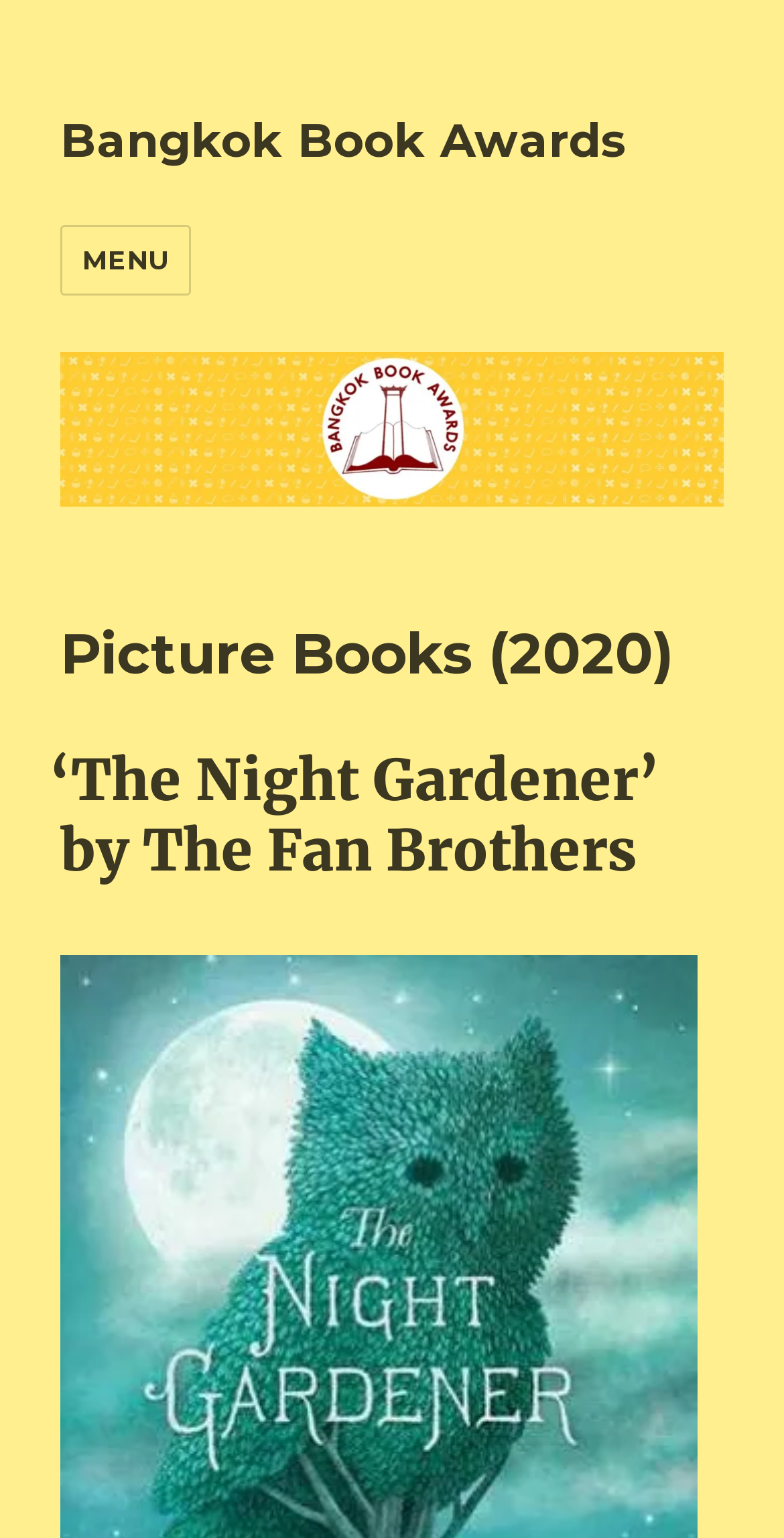What is the category of the book?
Refer to the image and offer an in-depth and detailed answer to the question.

The category of the book can be found in the heading element with the text 'Picture Books (2020)'.